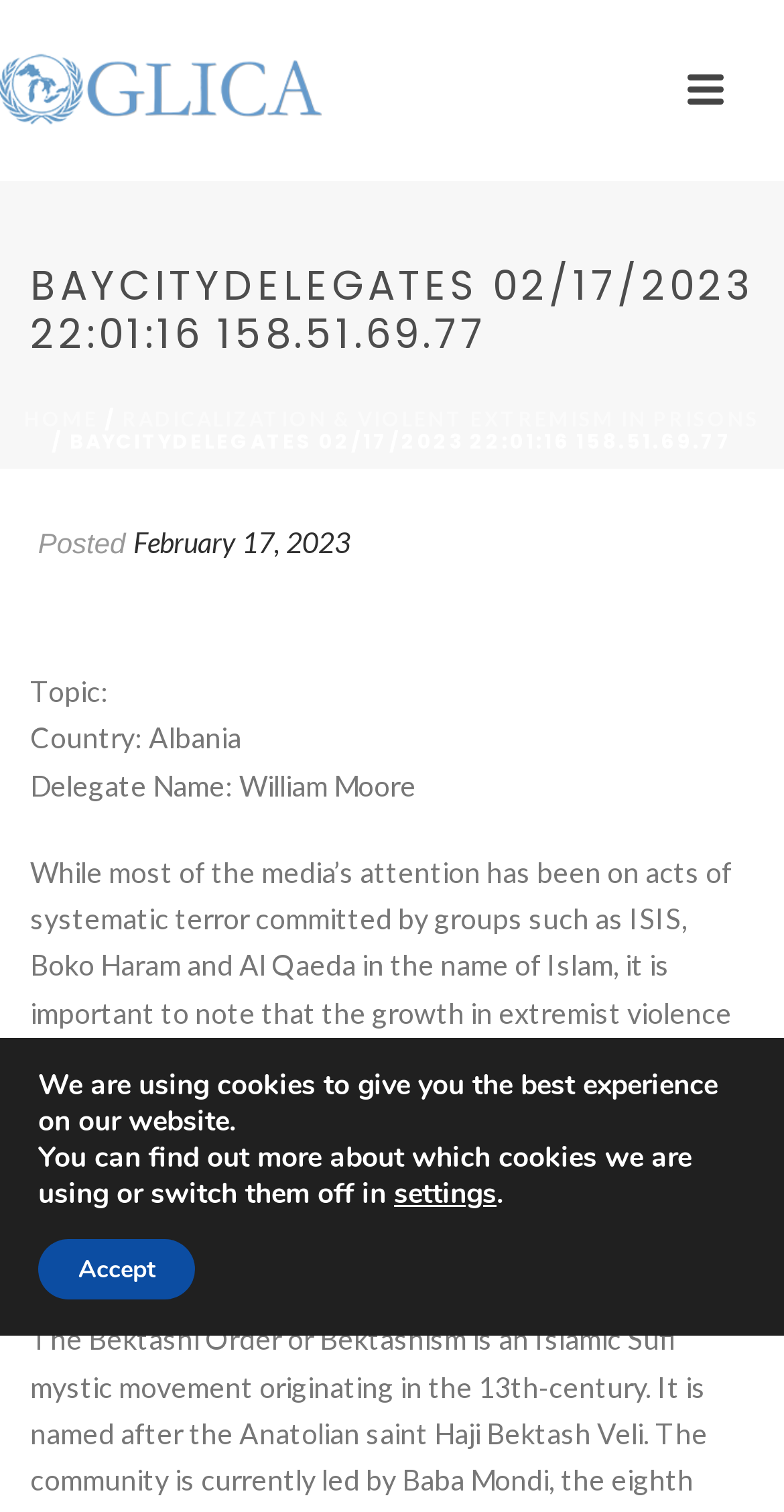Using details from the image, please answer the following question comprehensively:
What is the date of the article?

The date of the article can be found in the link element with the text 'February 17, 2023' which is located below the topic of the article, indicating that the article was posted on February 17, 2023.